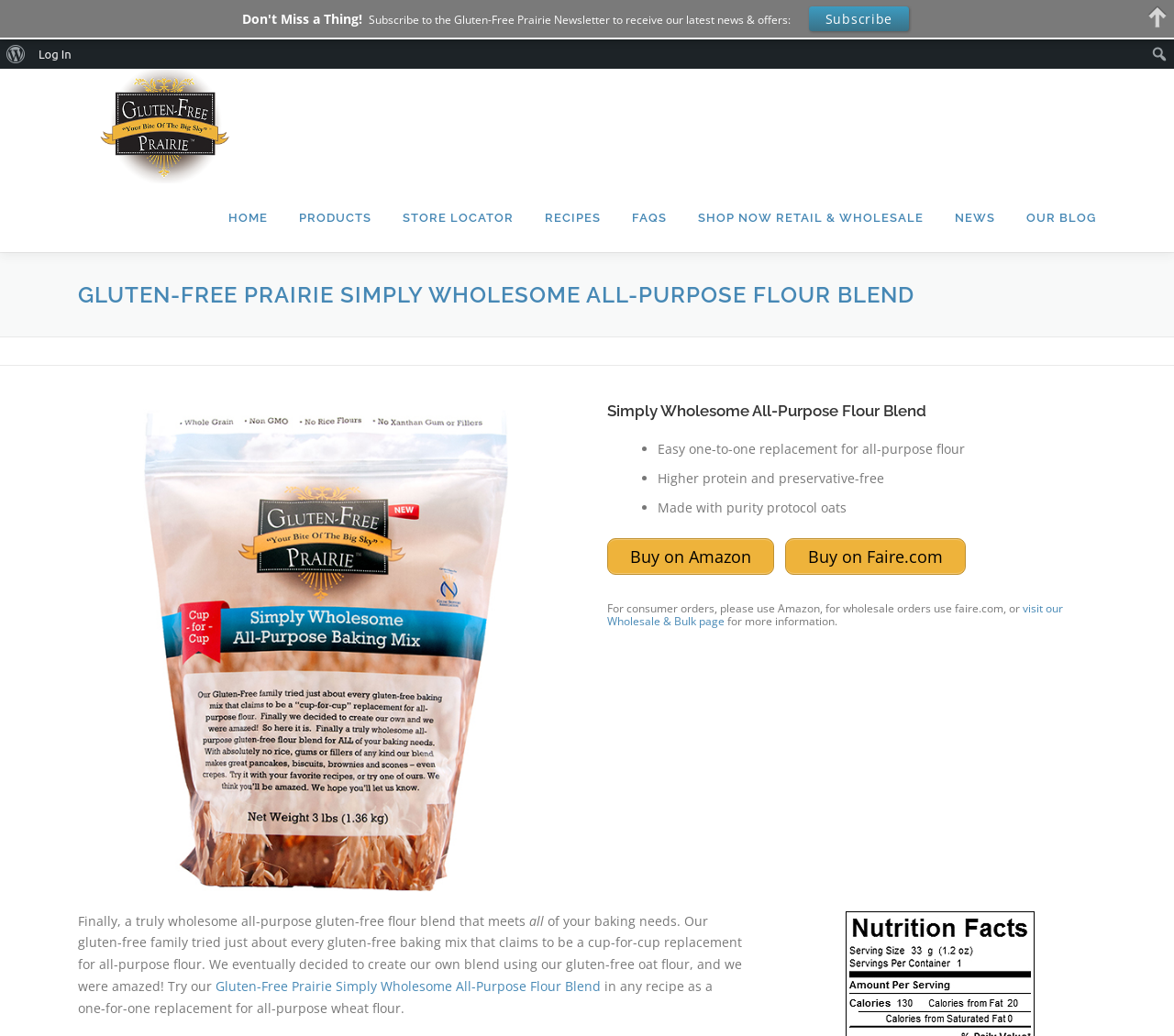Identify the main title of the webpage and generate its text content.

GLUTEN-FREE PRAIRIE SIMPLY WHOLESOME ALL-PURPOSE FLOUR BLEND